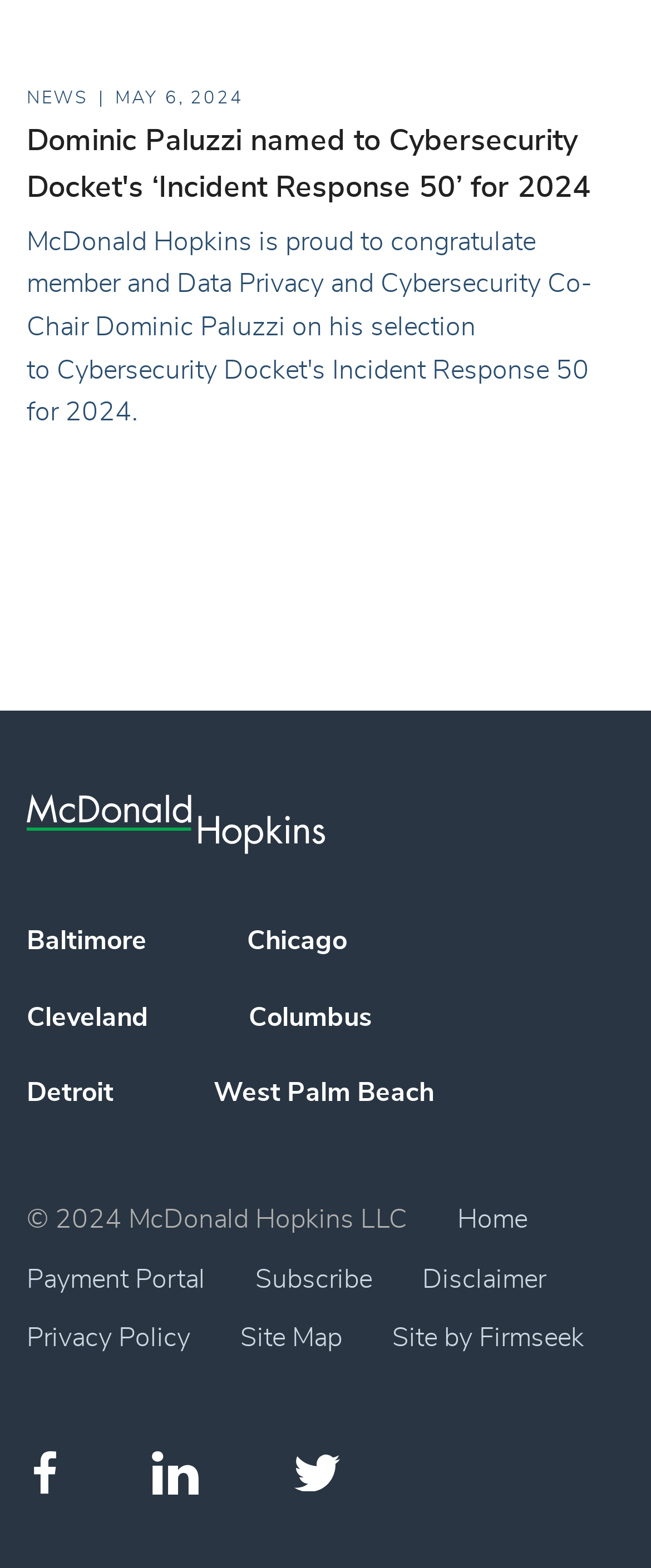Identify the bounding box coordinates necessary to click and complete the given instruction: "Go to Home page".

[0.703, 0.769, 0.81, 0.786]